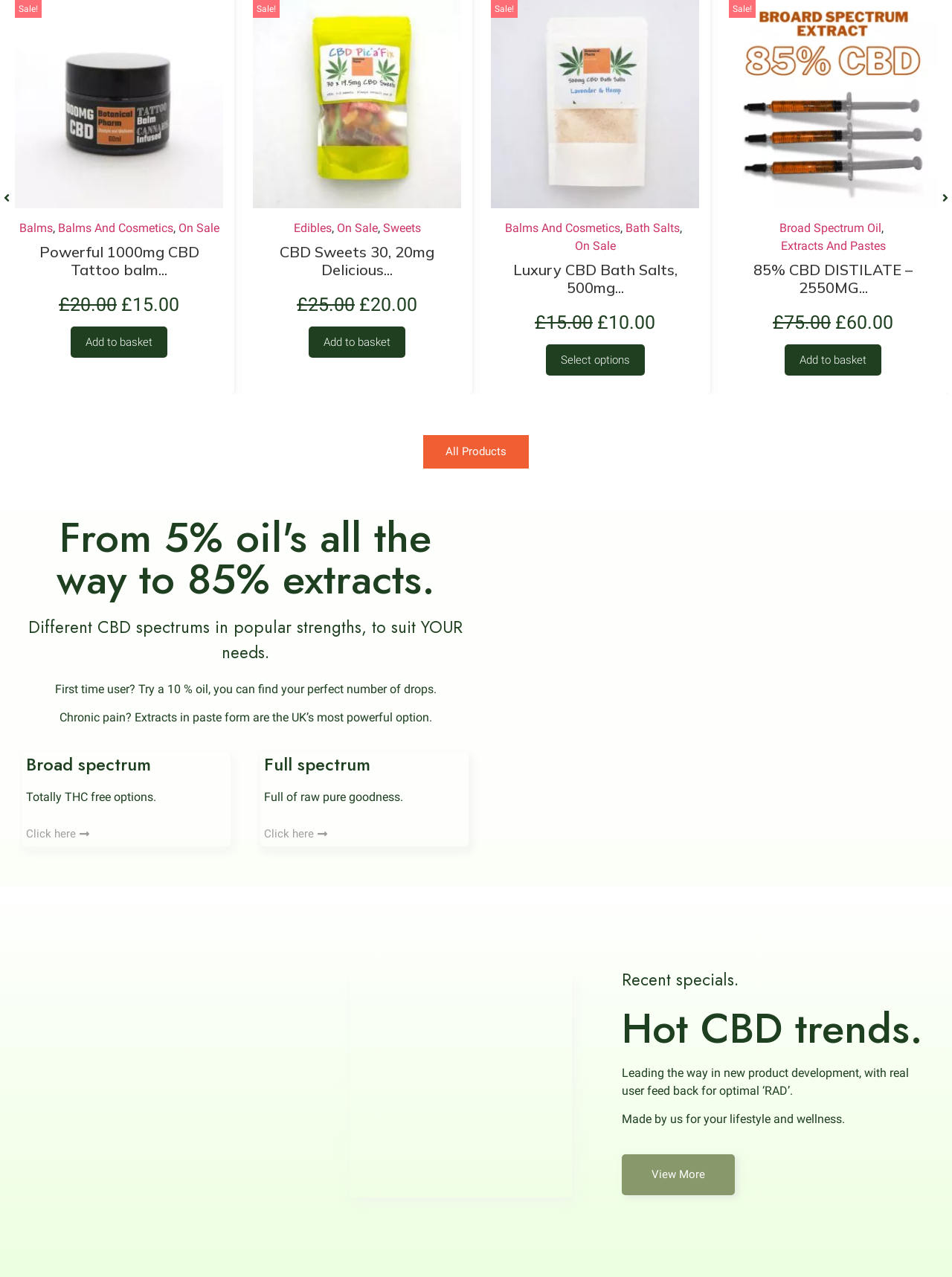Based on the element description, predict the bounding box coordinates (top-left x, top-left y, bottom-right x, bottom-right y) for the UI element in the screenshot: alt="CBD tattoo balm and arm"

[0.338, 0.764, 0.63, 0.938]